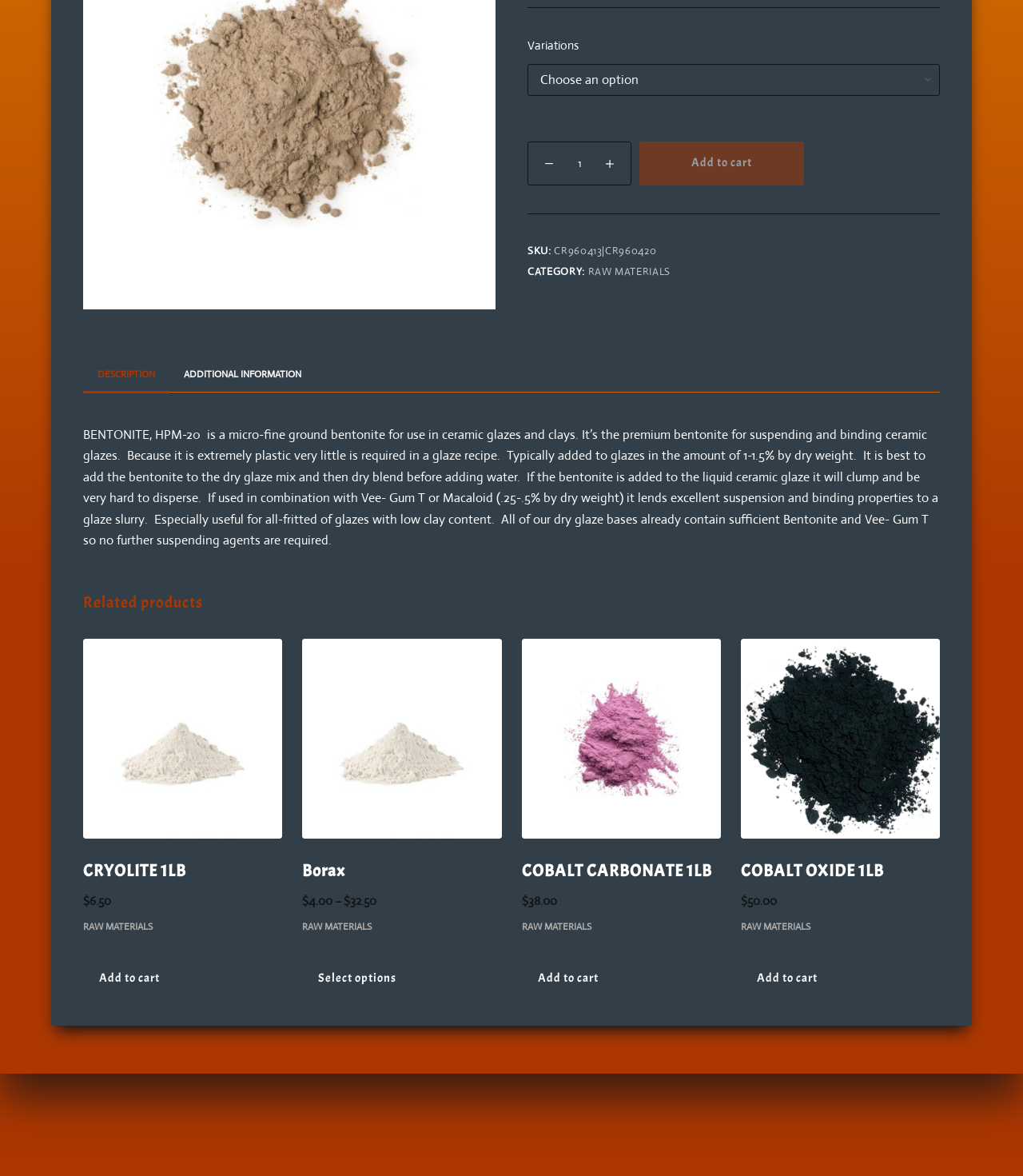Bounding box coordinates are specified in the format (top-left x, top-left y, bottom-right x, bottom-right y). All values are floating point numbers bounded between 0 and 1. Please provide the bounding box coordinate of the region this sentence describes: Raw Materials

[0.724, 0.782, 0.792, 0.793]